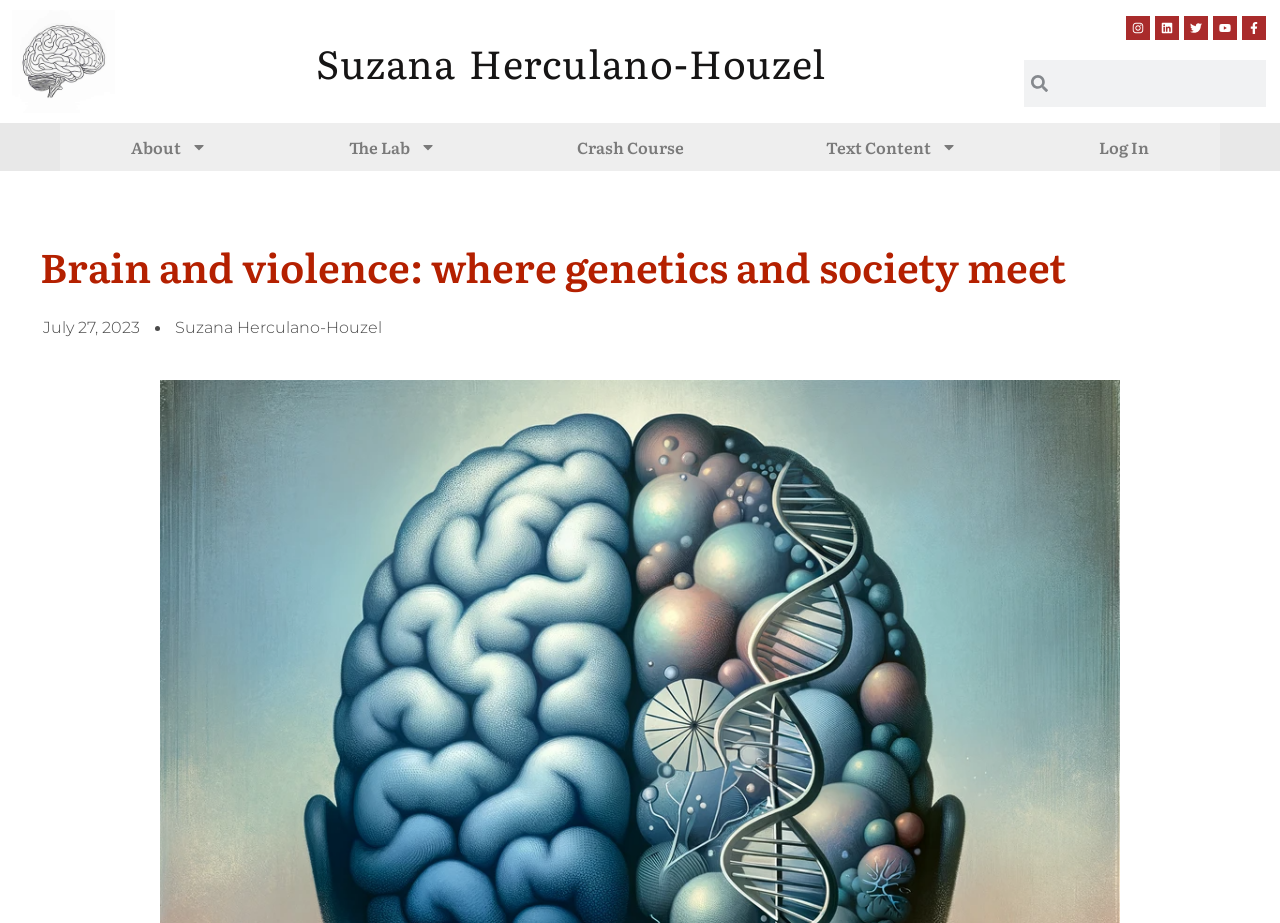Determine the bounding box coordinates of the area to click in order to meet this instruction: "Check the latest post date".

[0.034, 0.342, 0.109, 0.368]